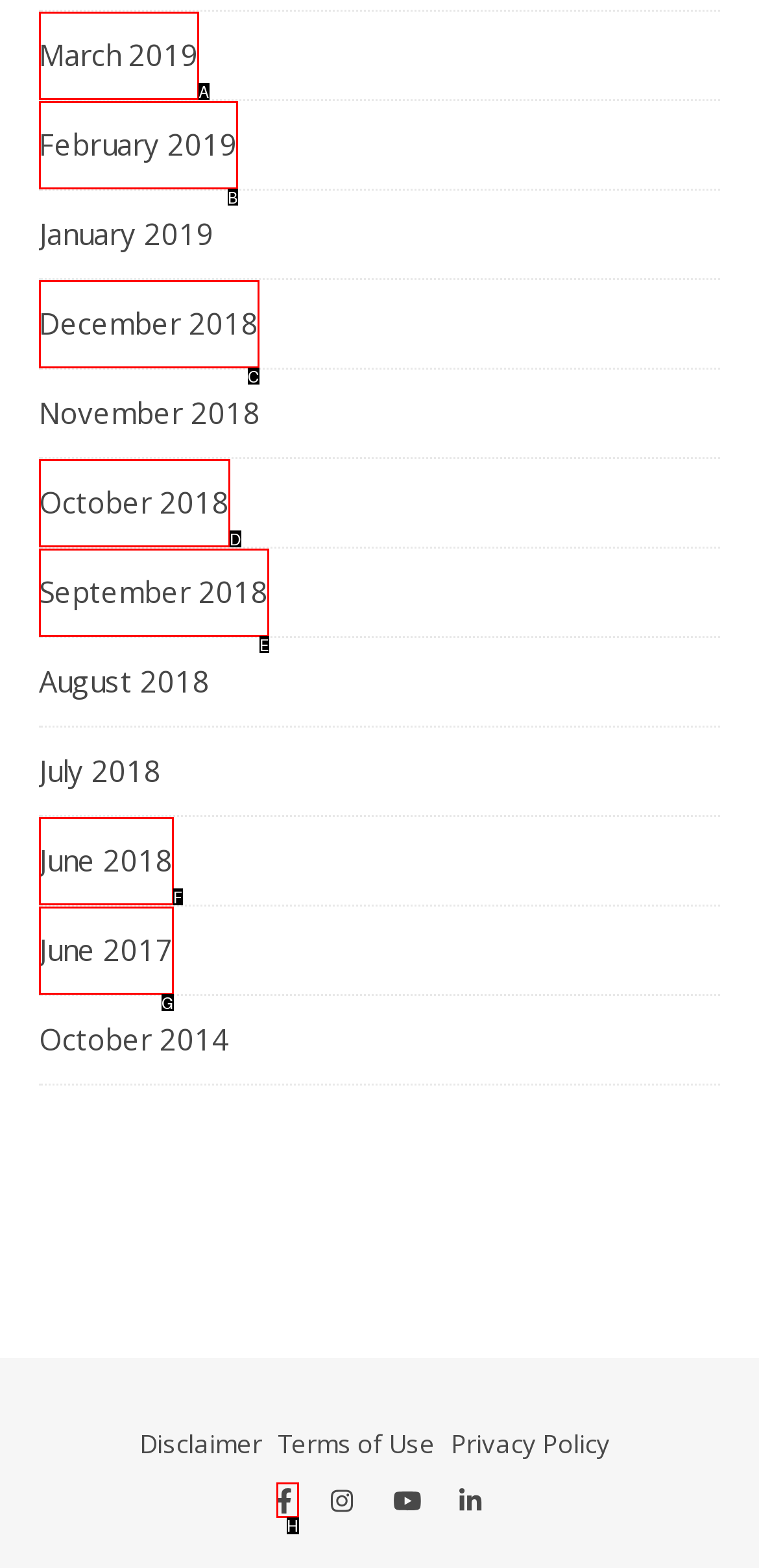Find the UI element described as: aria-label="facebook-f"
Reply with the letter of the appropriate option.

H